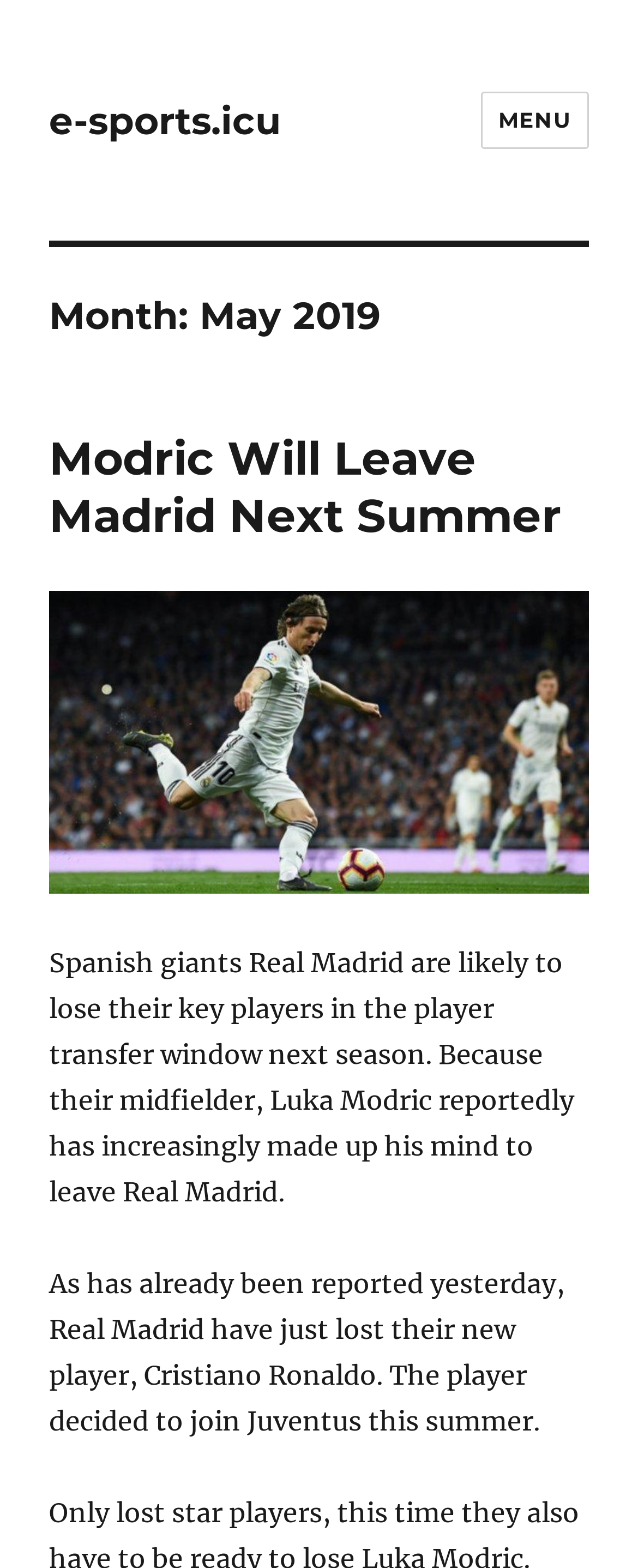Given the content of the image, can you provide a detailed answer to the question?
What is the name of the website?

I determined the answer by looking at the link element with the text 'e-sports.icu' at the top of the webpage, which is likely the website's name.